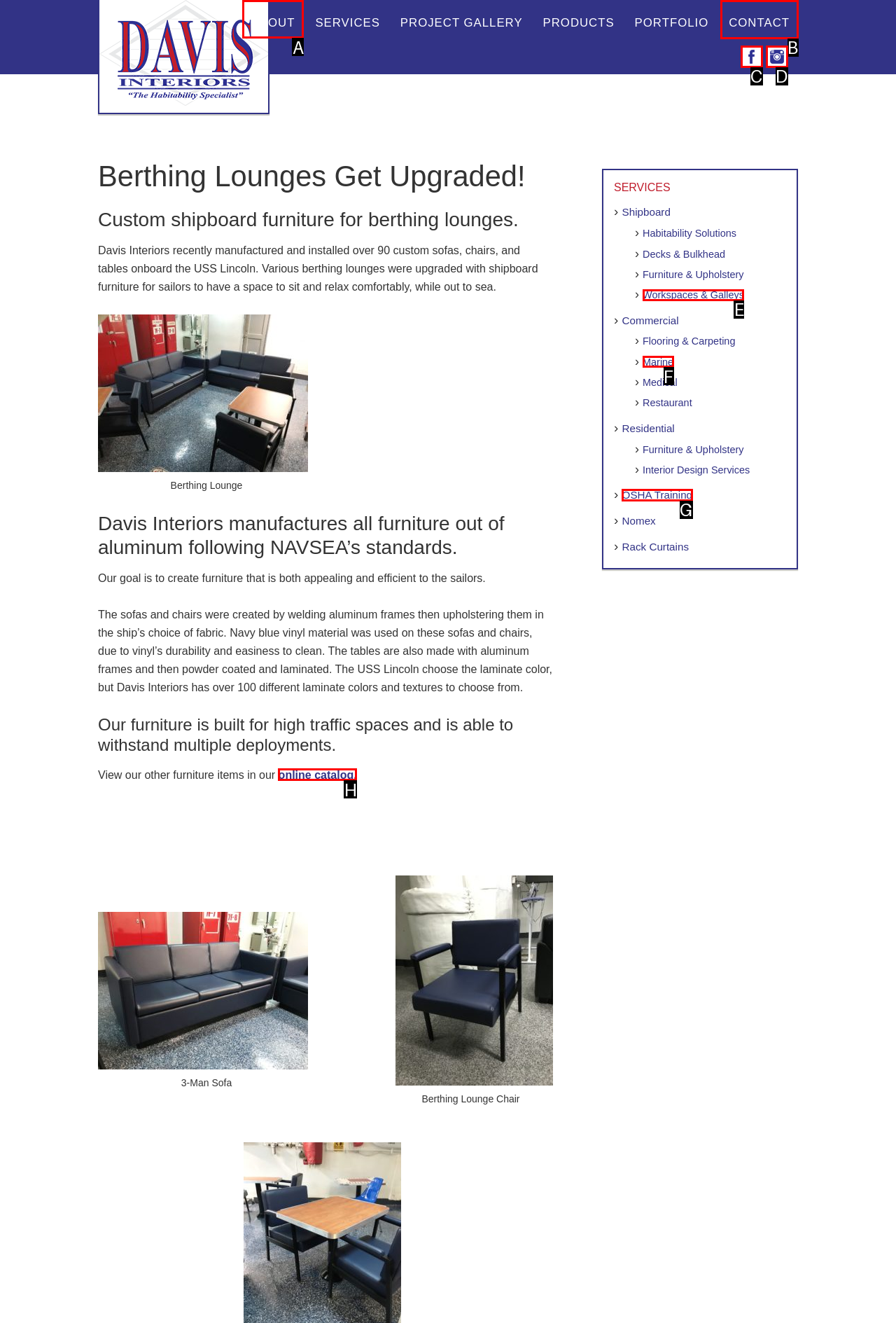Point out the option that needs to be clicked to fulfill the following instruction: Call to schedule a visit
Answer with the letter of the appropriate choice from the listed options.

None